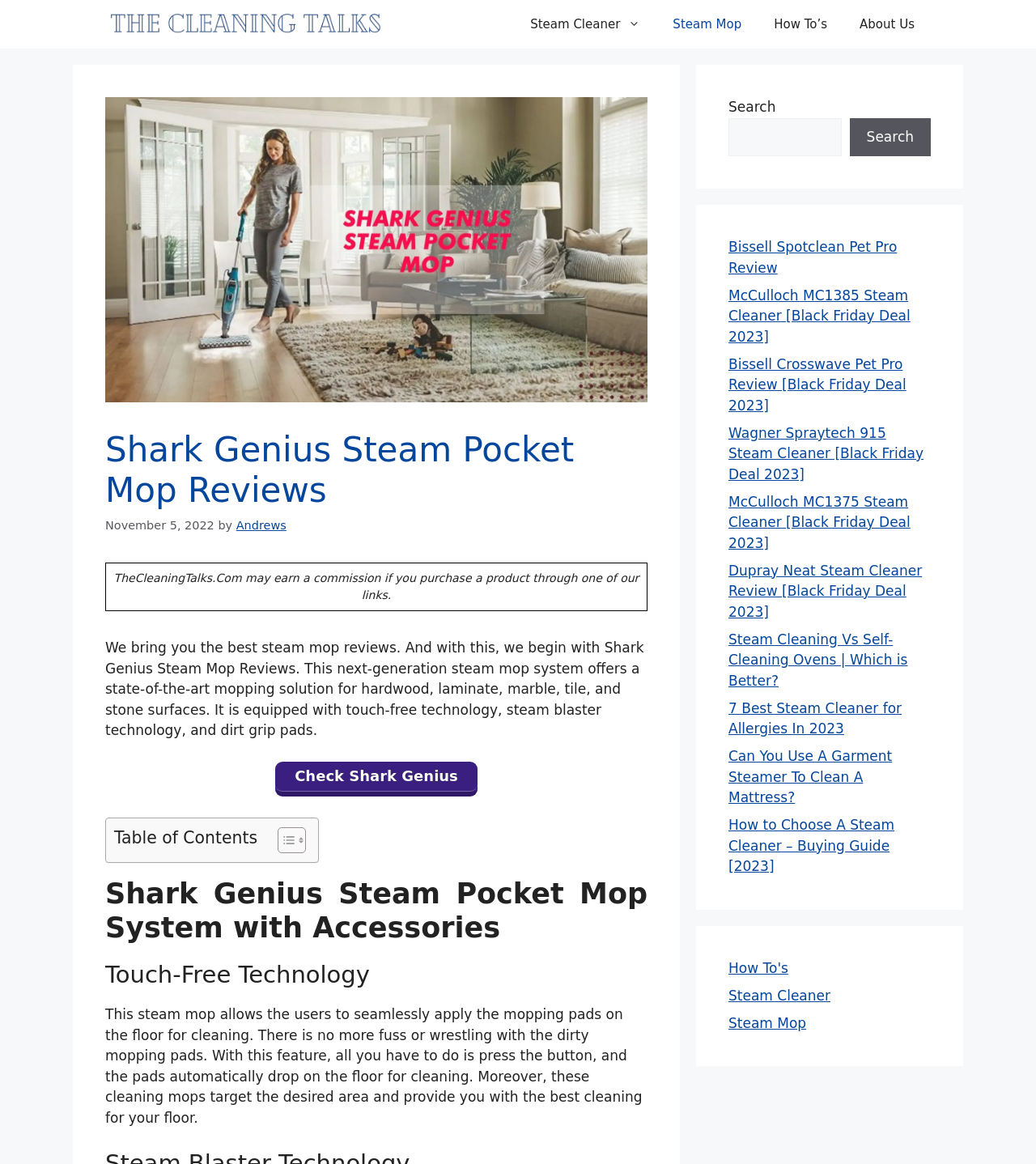What is the feature of the Shark Genius Steam Pocket Mop that allows users to seamlessly apply mopping pads?
Based on the image, answer the question with as much detail as possible.

The feature of the Shark Genius Steam Pocket Mop that allows users to seamlessly apply mopping pads is the Touch-Free Technology. This feature is described in the section 'Touch-Free Technology' which explains that users can press a button to automatically drop the mopping pads on the floor for cleaning.